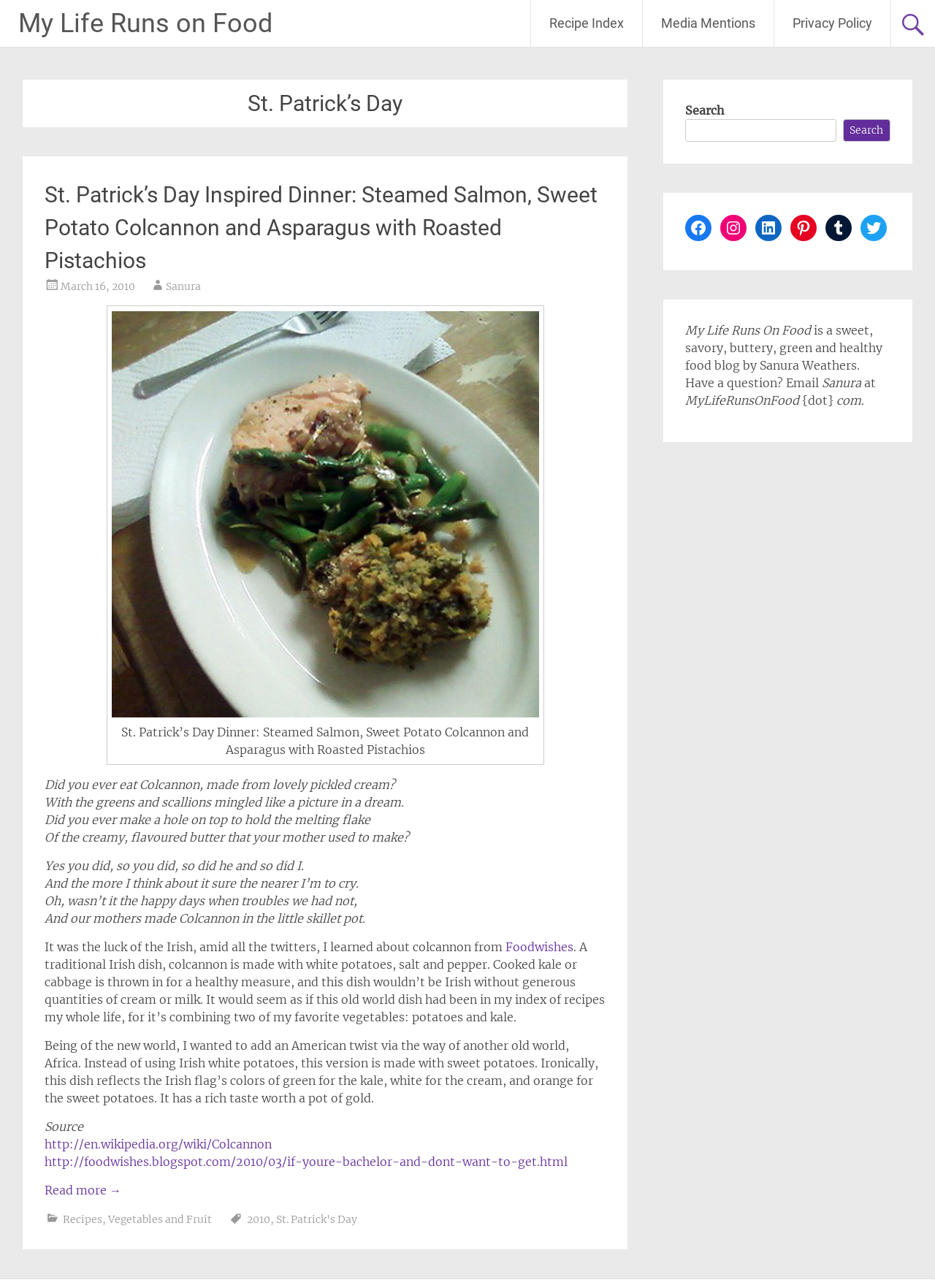What is the social media platform with a link at the bottom of the webpage?
Based on the image content, provide your answer in one word or a short phrase.

Facebook